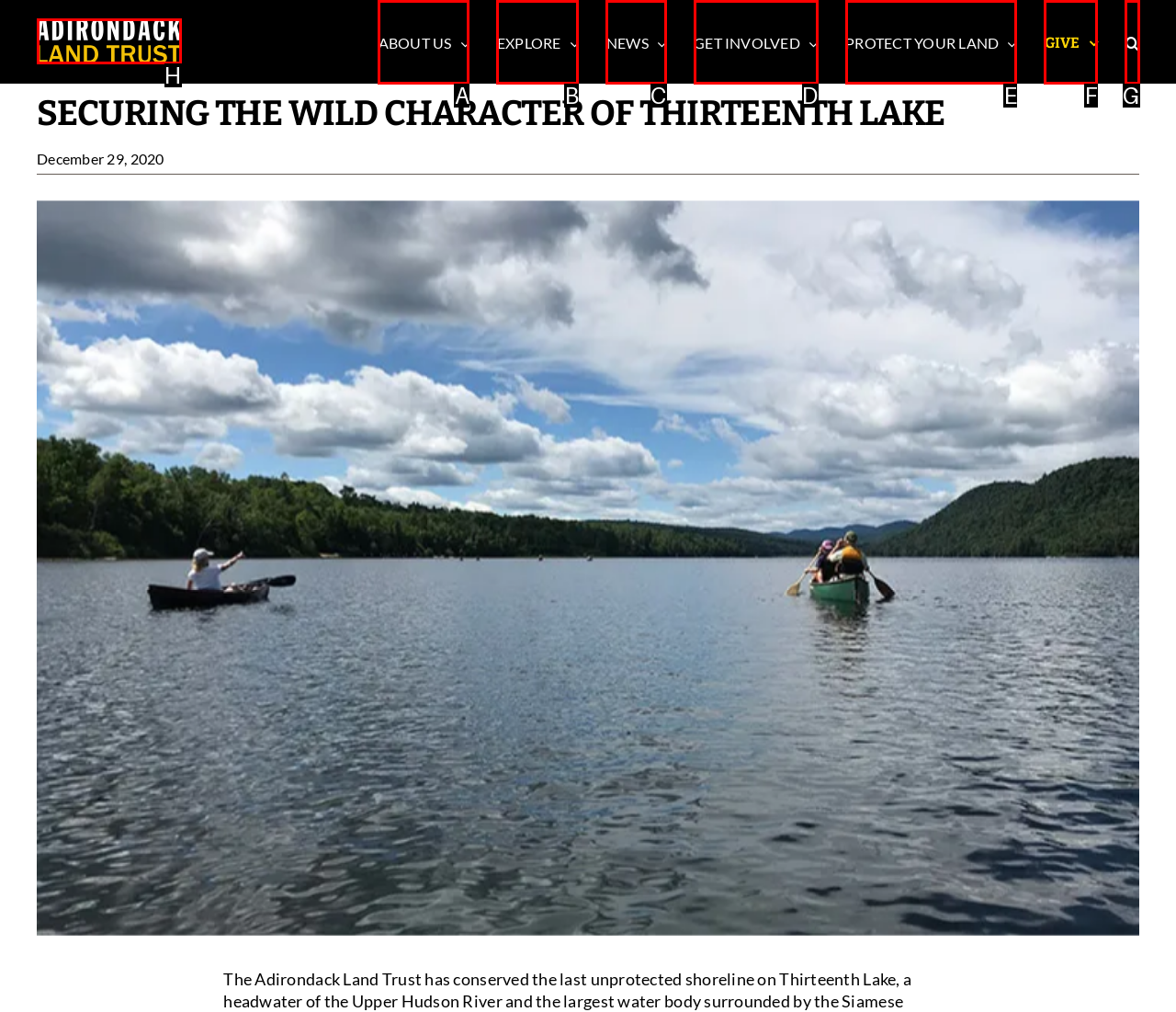Which UI element should you click on to achieve the following task: Click the Search button? Provide the letter of the correct option.

G